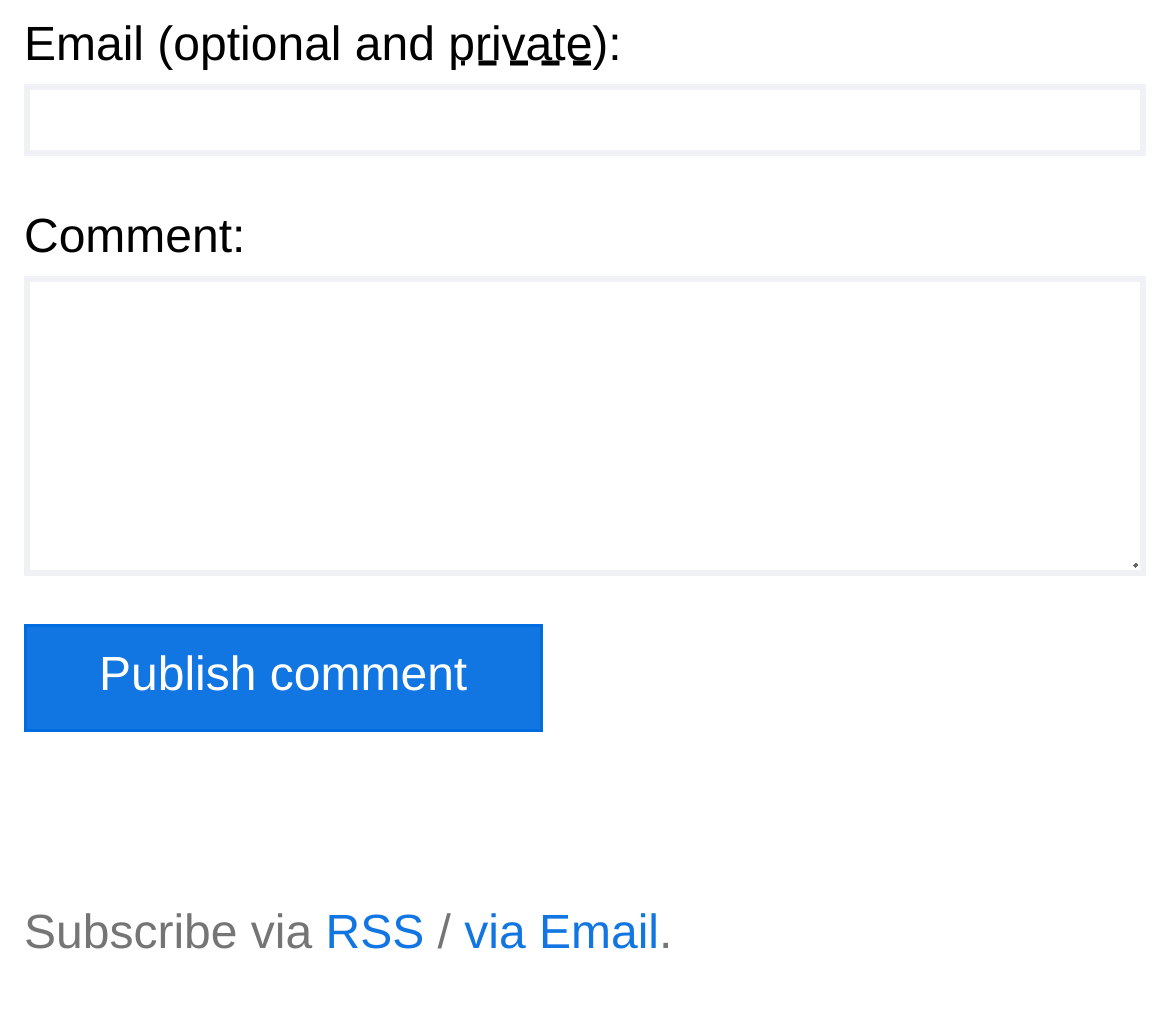Analyze the image and answer the question with as much detail as possible: 
What is the purpose of the email field?

The email field is described as 'optional and private', indicating that it is not required to fill in, and the information provided will only be visible to the blog author.